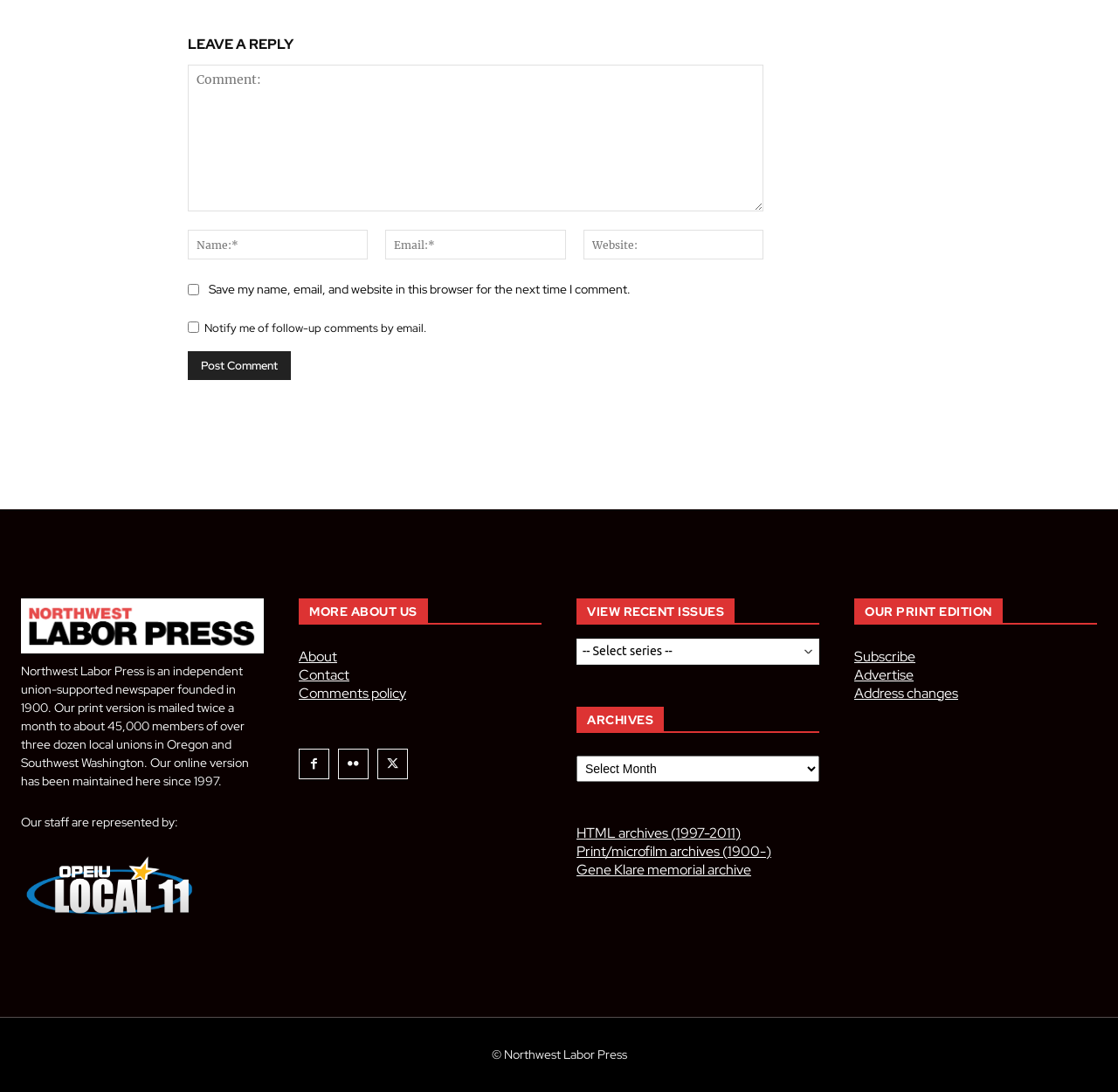Please answer the following question using a single word or phrase: What is the name of the newspaper?

Northwest Labor Press